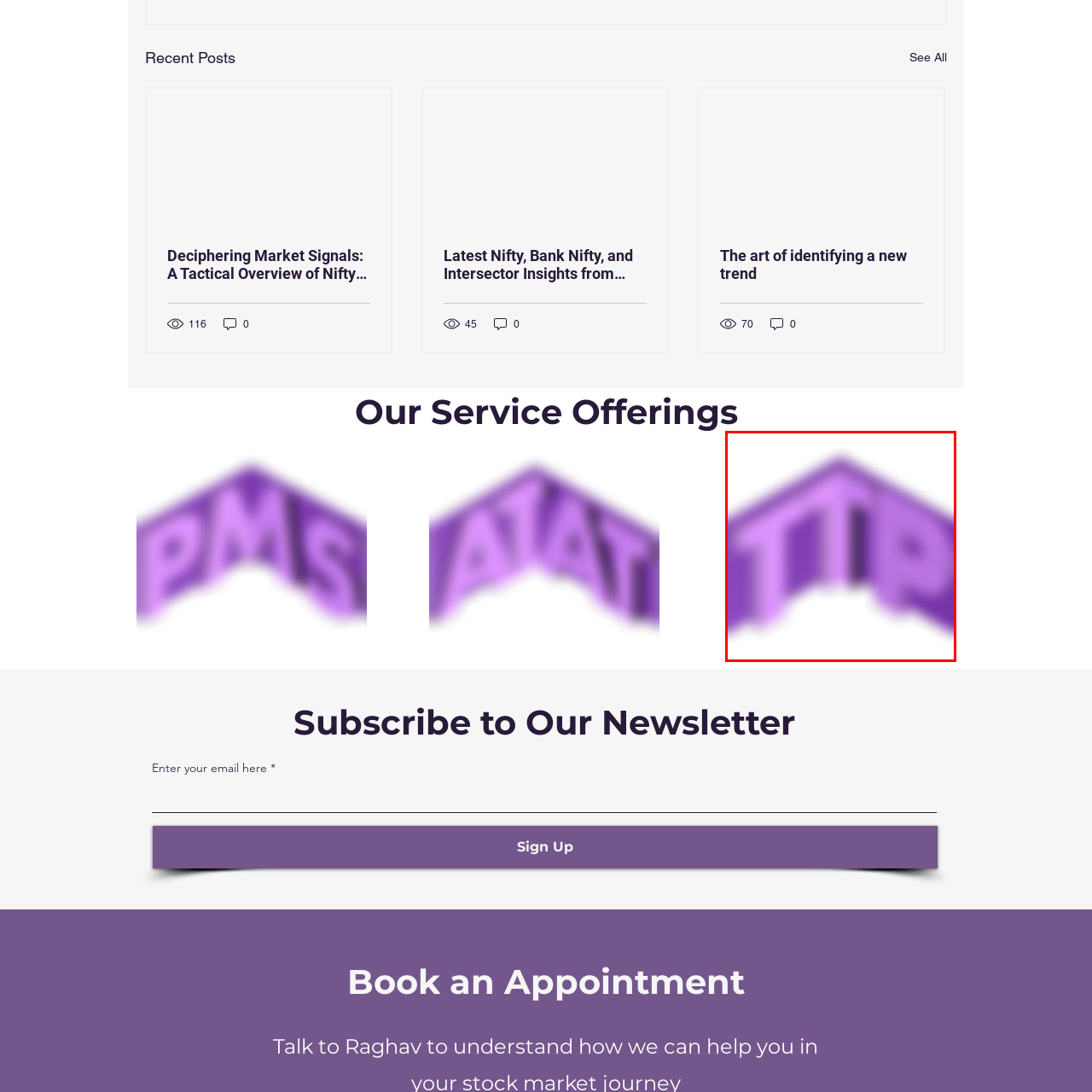Review the image segment marked with the grey border and deliver a thorough answer to the following question, based on the visual information provided: 
What effect does the design create?

The three-dimensional effect in the design creates a sense of depth and dynamism, making the logo visually appealing and engaging.